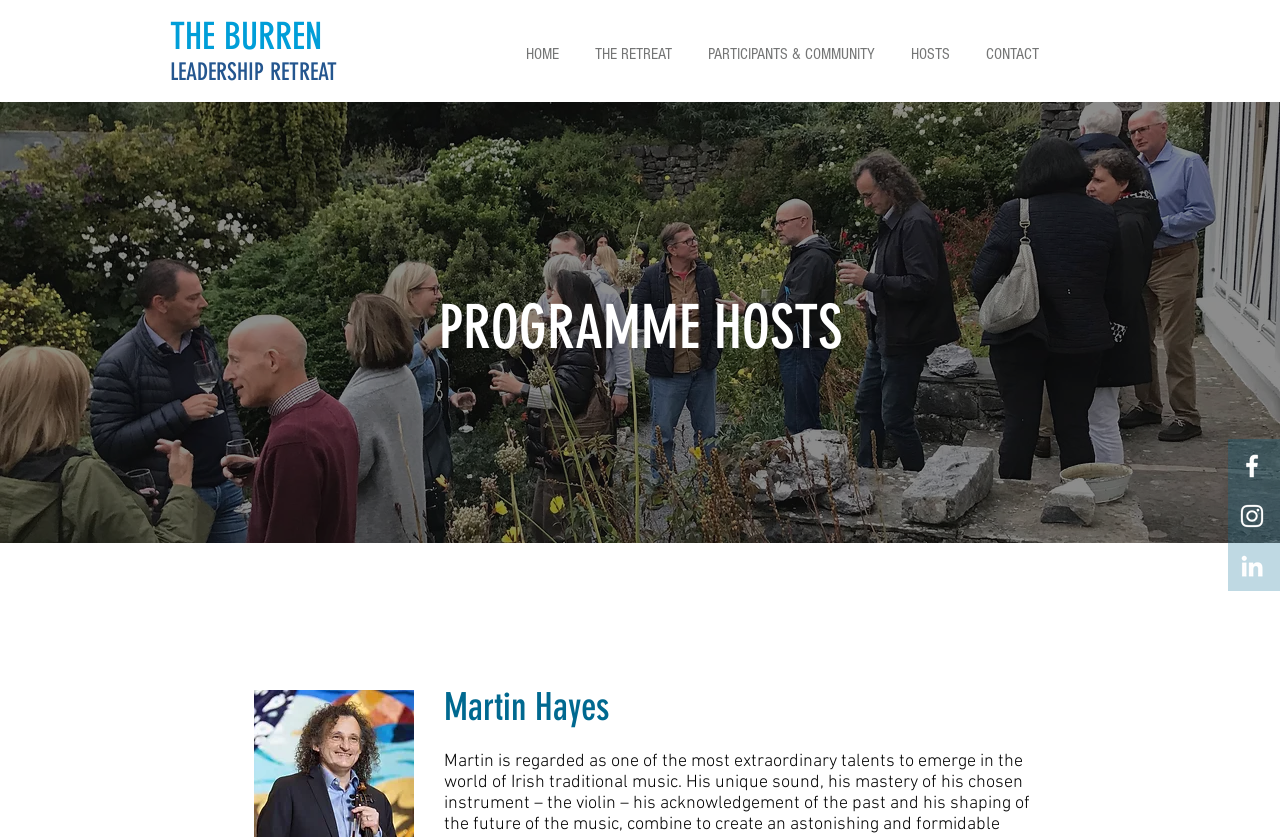Please give a one-word or short phrase response to the following question: 
What type of event is being hosted?

Leadership retreat